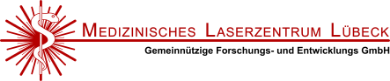What is the tagline of the organization?
Give a detailed explanation using the information visible in the image.

The tagline of the organization is mentioned in the caption as 'Gemeinnützige Forschungs- und Entwicklungs GmbH', which highlights its commitment to public welfare through scientific advancement.